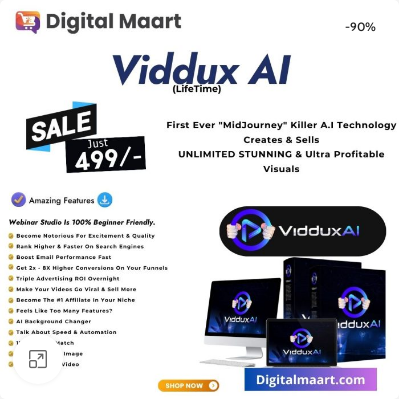Based on the image, provide a detailed and complete answer to the question: 
What is the name of the website to purchase Viddux AI?

The advertisement provides a website link, Digitalmaart.com, where potential customers can explore and purchase Viddux AI, making it easy for them to take advantage of the offer.